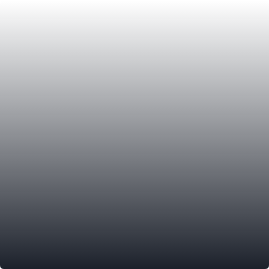Explain what is happening in the image with elaborate details.

This image features a sleek gradient transitioning from light to dark shades of gray, creating a sophisticated and modern aesthetic. It appears in the context of showcasing the offerings at Taranga Safari Lodge, possibly serving as a backdrop in the gallery section that highlights the beauty and ambiance of the lodge. The simplicity of the gradient may symbolize tranquility and the serene surroundings that visitors can expect during their stay.